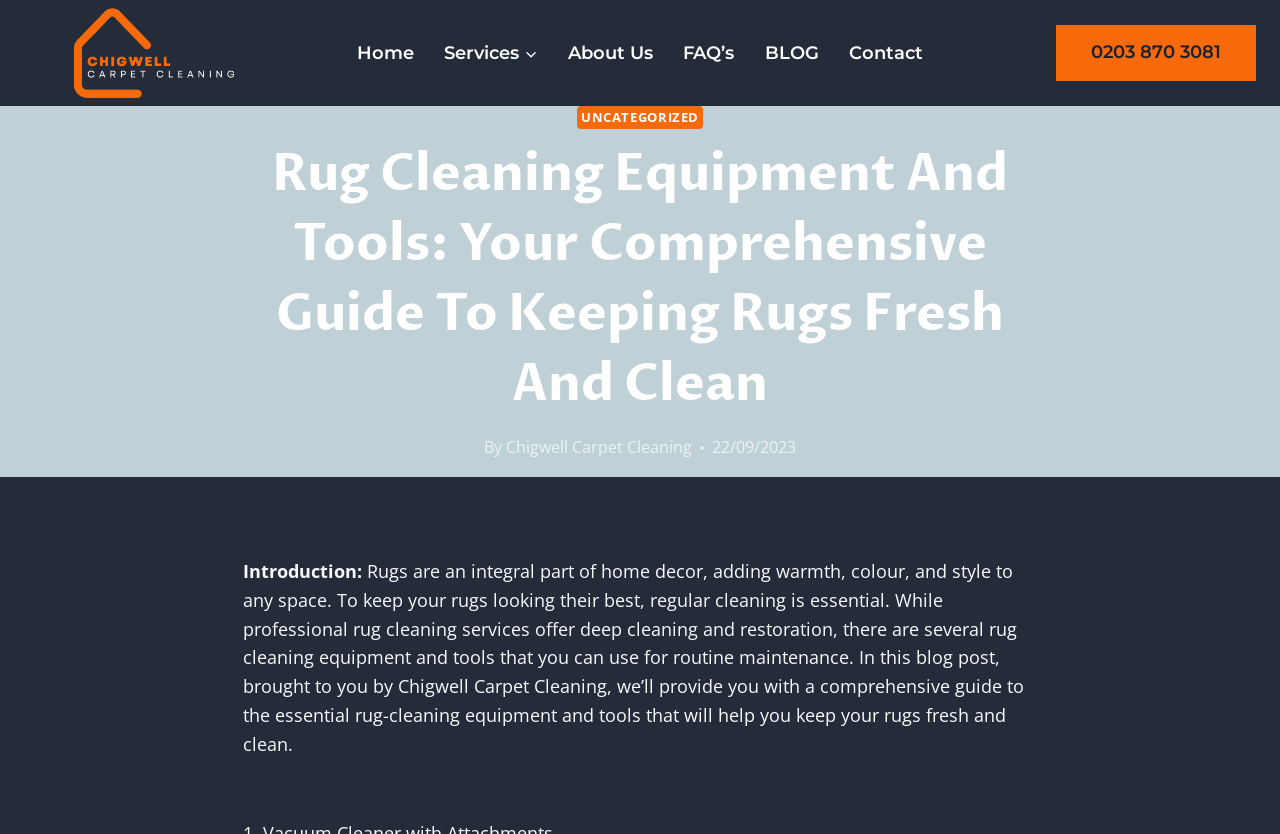Provide the bounding box coordinates for the UI element that is described as: "alt="Chigwell Carpet Cleaning"".

[0.019, 0.001, 0.222, 0.126]